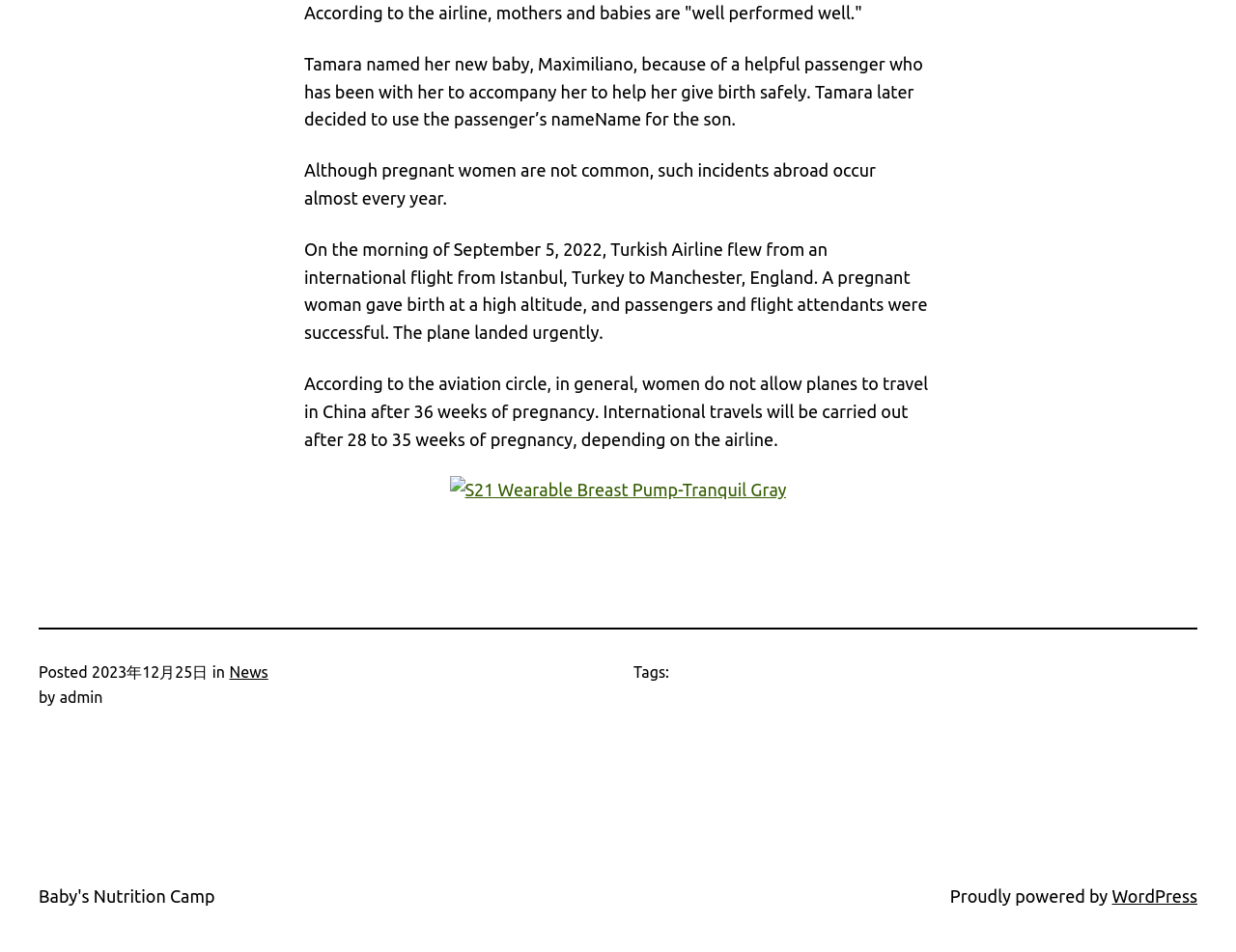Who posted the article?
Please utilize the information in the image to give a detailed response to the question.

The text shows that the article was posted by 'admin', as indicated by the 'by' label next to the username.